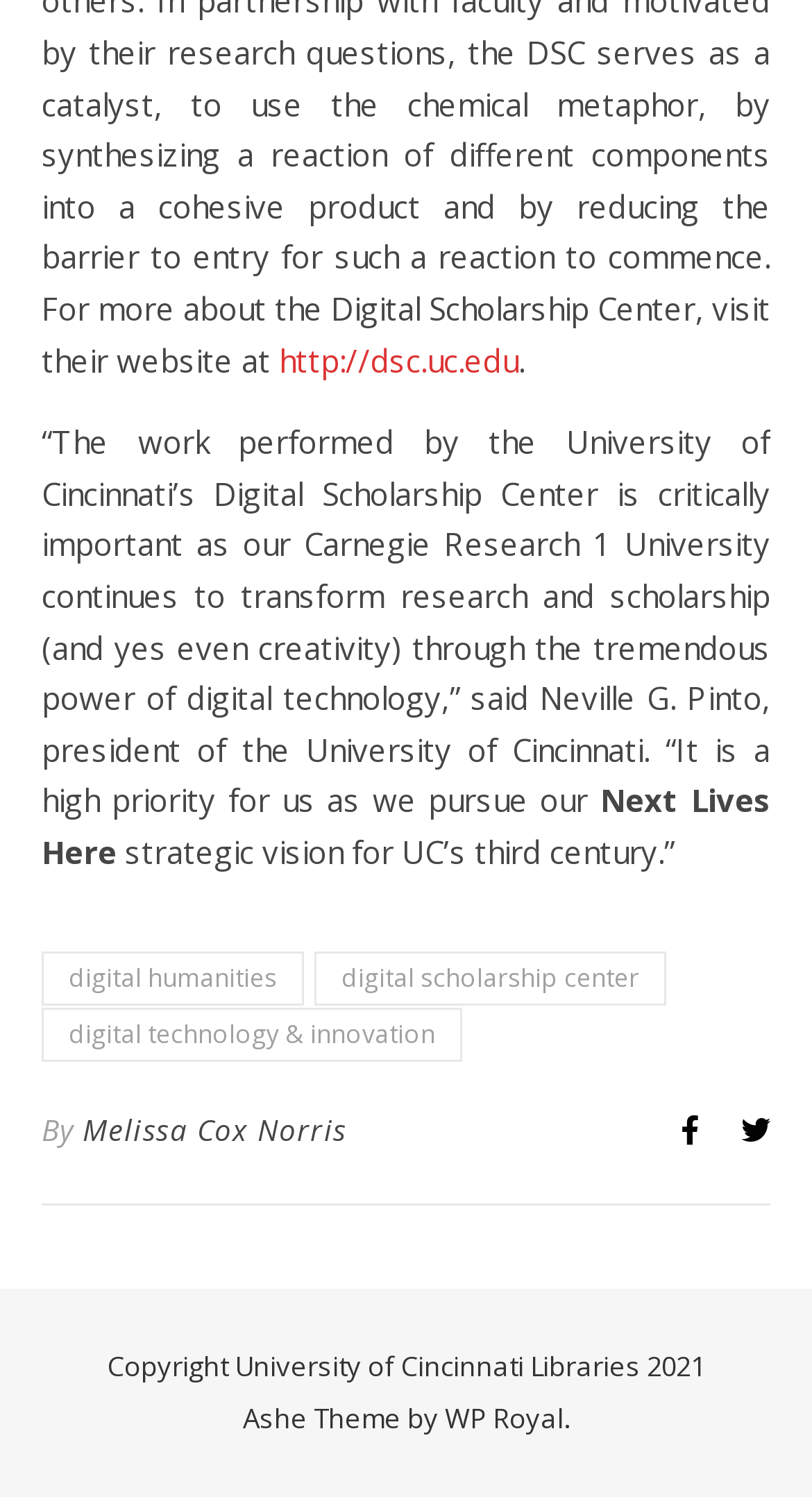What is the strategic vision mentioned?
Refer to the image and provide a detailed answer to the question.

The strategic vision mentioned is for UC's third century, as stated in the quote by Neville G. Pinto, president of the University of Cincinnati, which is displayed on the webpage.